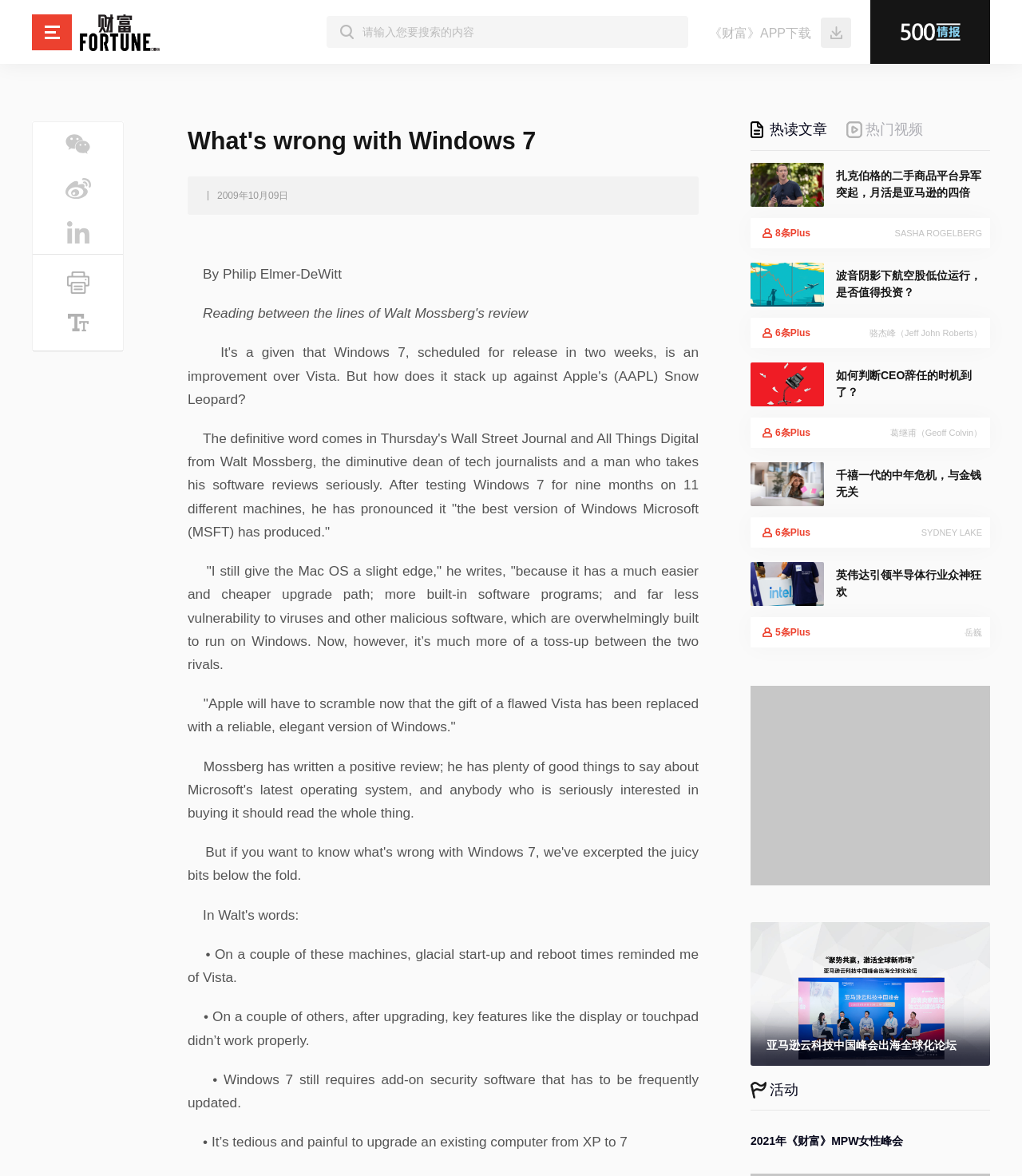Pinpoint the bounding box coordinates of the area that should be clicked to complete the following instruction: "Read the article about Windows 7". The coordinates must be given as four float numbers between 0 and 1, i.e., [left, top, right, bottom].

[0.184, 0.103, 0.684, 0.136]